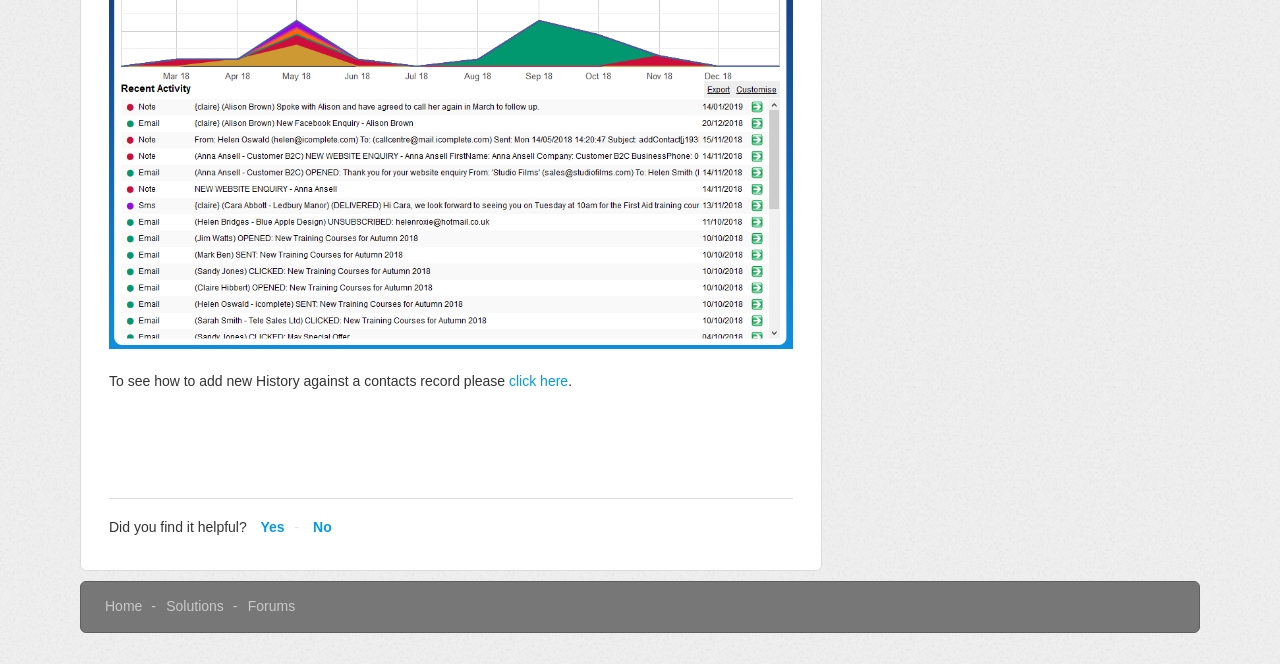What is the text above the horizontal separator?
Please answer using one word or phrase, based on the screenshot.

To see how to add new History against a contacts record